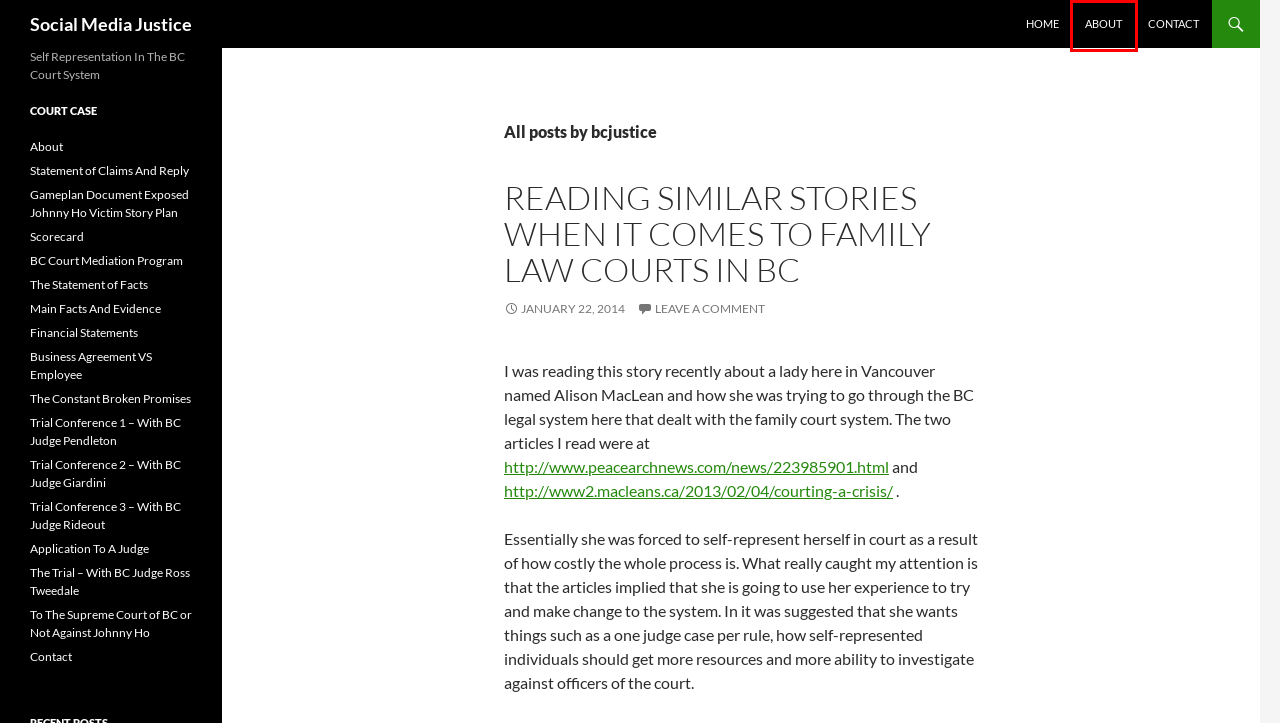Assess the screenshot of a webpage with a red bounding box and determine which webpage description most accurately matches the new page after clicking the element within the red box. Here are the options:
A. Johnny Ho (Gtako or J-techsha Linkedin) Post BC Court Example
B. Gameplan Document Exposed - BC Justice System Review
C. Social Media Justice - Self Representation In The BC Court System
D. Scorecard - BC Justice System Review
E. BC Court Mediation Program - BC Justice System Review
F. Court Trial Case Against Johnny Ho - Vancouver BC Justice System
G. Application To A Judge
H. BC Justice System Review - Social Media Justice

H